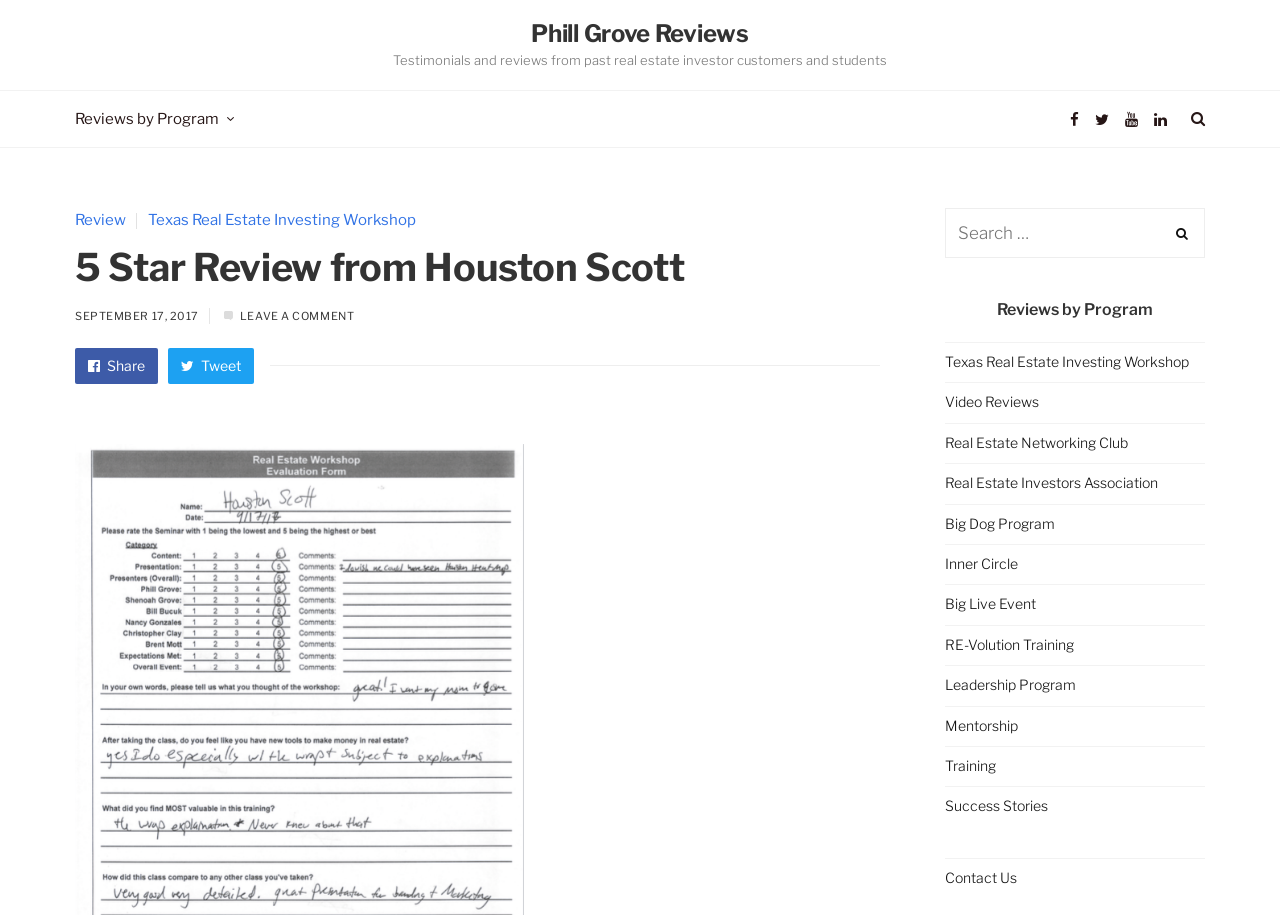Bounding box coordinates must be specified in the format (top-left x, top-left y, bottom-right x, bottom-right y). All values should be floating point numbers between 0 and 1. What are the bounding box coordinates of the UI element described as: parent_node: Message: name="data[cf_2]" title="Message:"

None